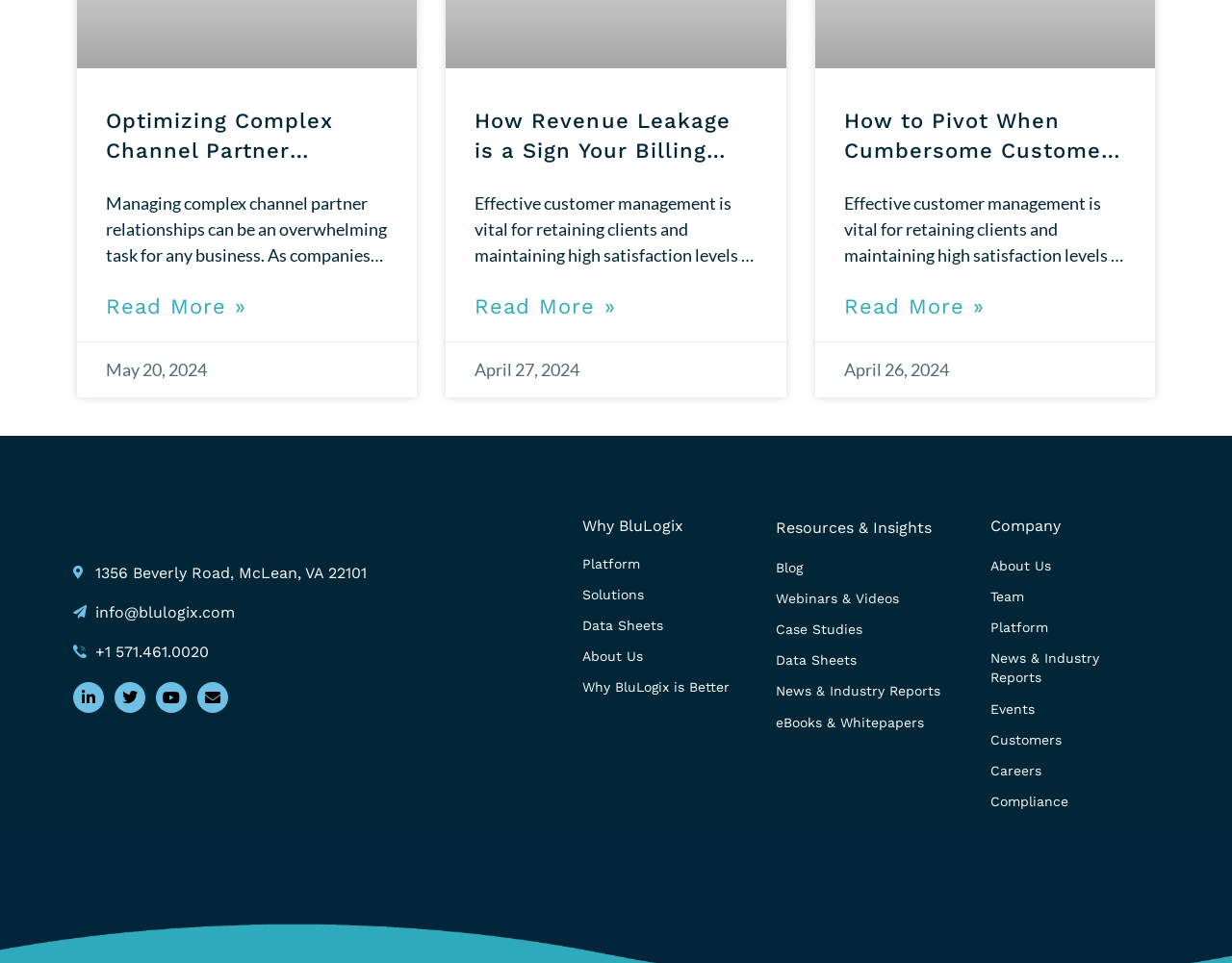Provide a one-word or short-phrase answer to the question:
What is the company's address?

1356 Beverly Road, McLean, VA 22101